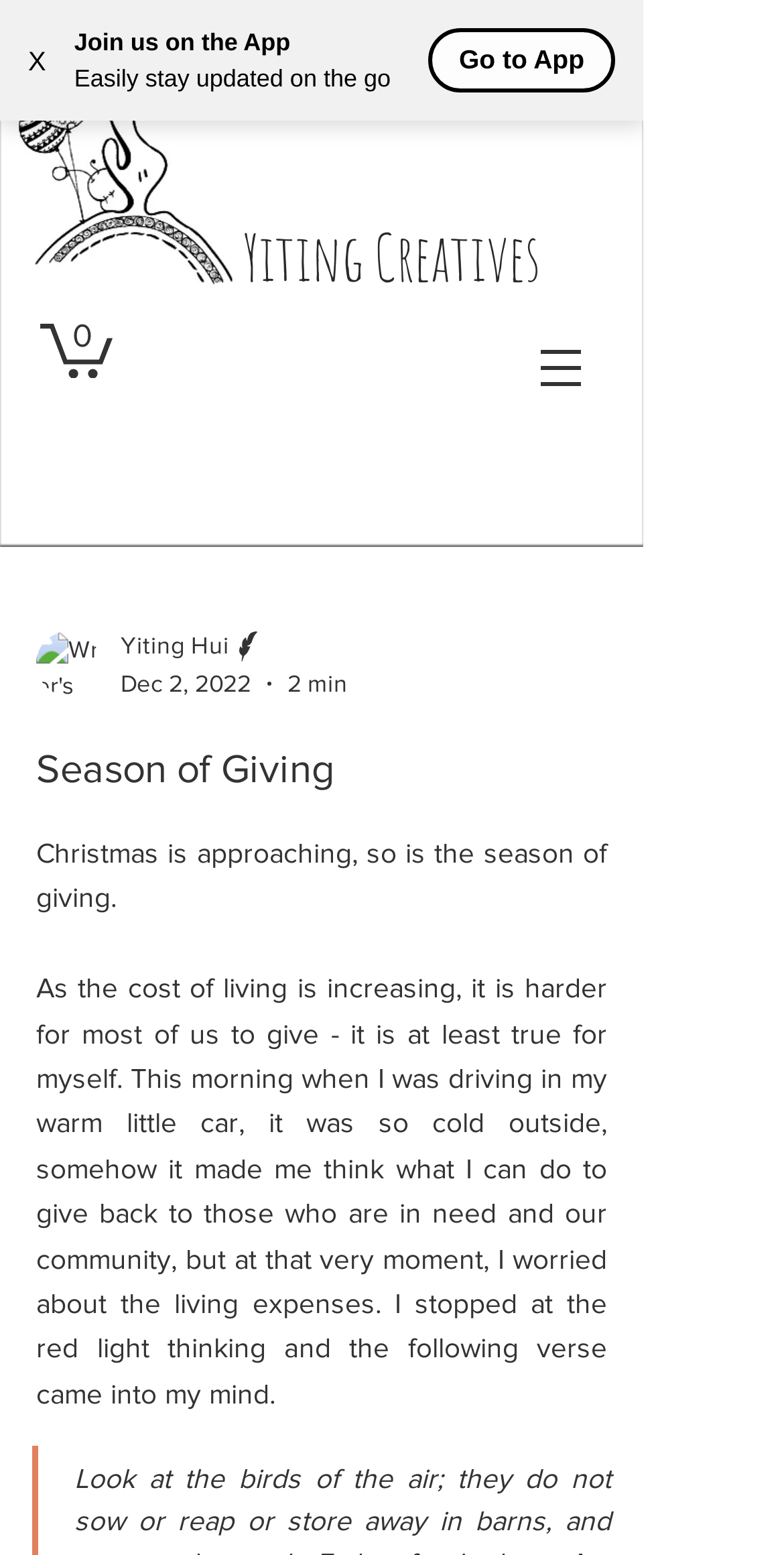What is the estimated reading time of the article?
Respond to the question with a well-detailed and thorough answer.

I found this information by looking at the generic element '2 min' in the navigation section, which is likely to be the estimated reading time of the article.